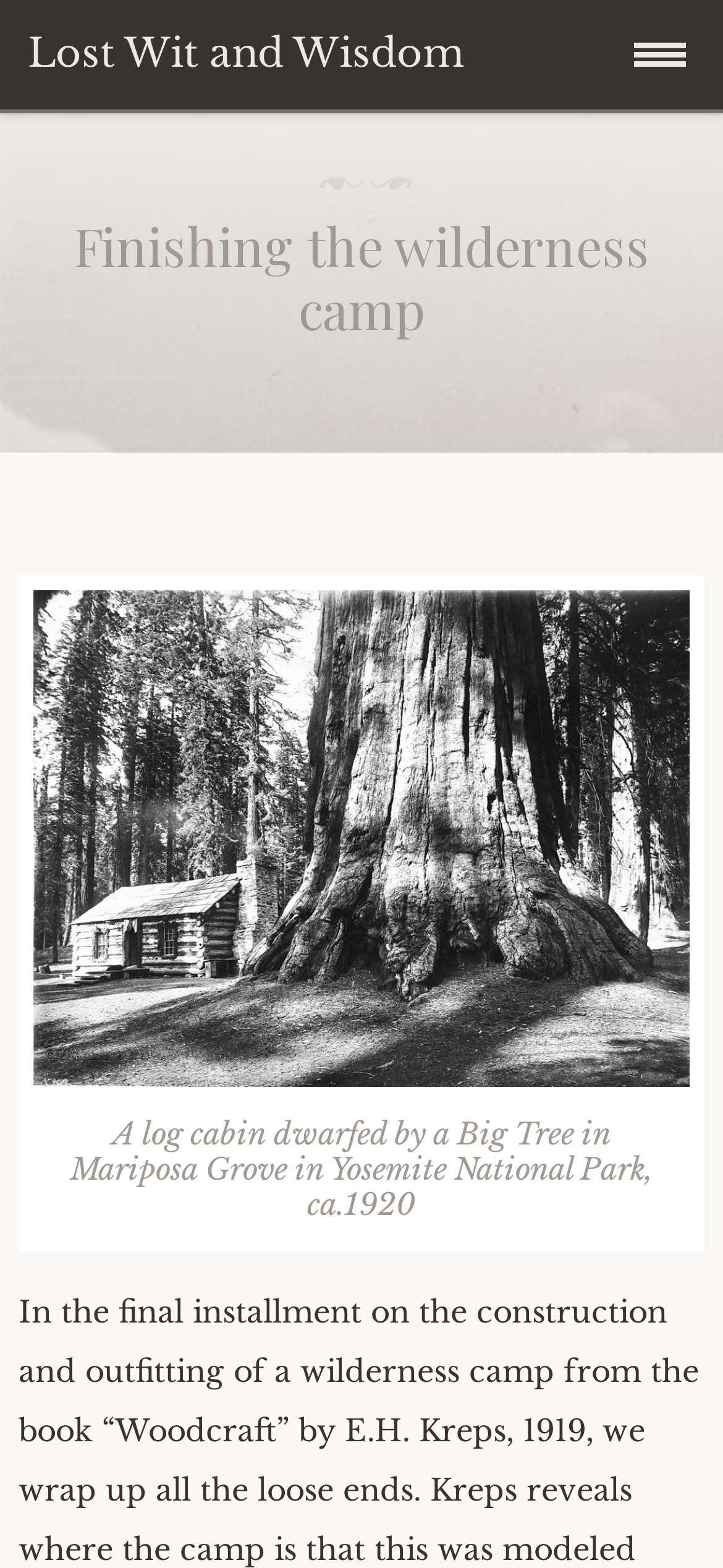Given the webpage screenshot and the description, determine the bounding box coordinates (top-left x, top-left y, bottom-right x, bottom-right y) that define the location of the UI element matching this description: Home

[0.0, 0.074, 0.987, 0.14]